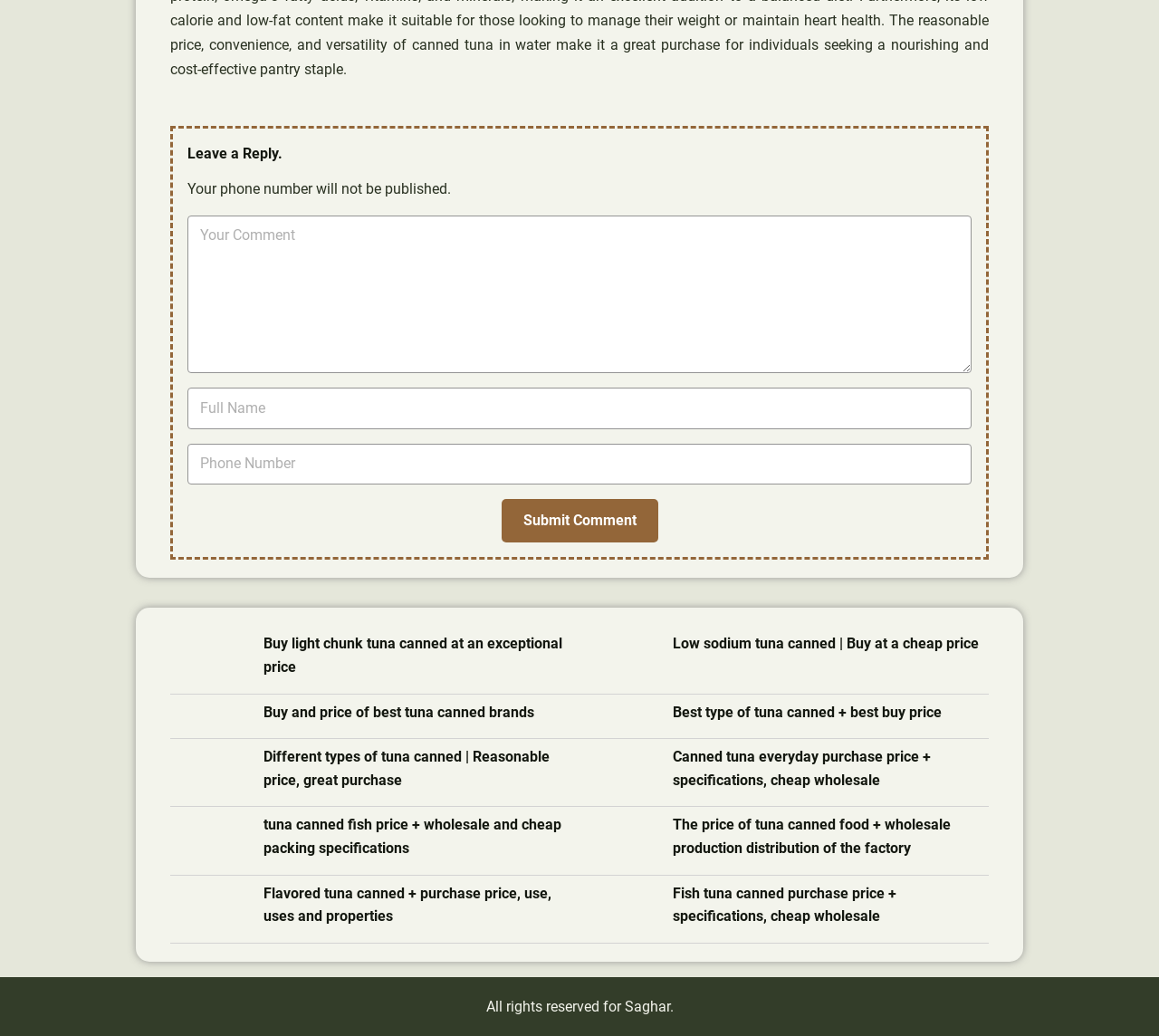Identify the bounding box coordinates of the region that should be clicked to execute the following instruction: "Submit a comment".

[0.432, 0.482, 0.568, 0.524]